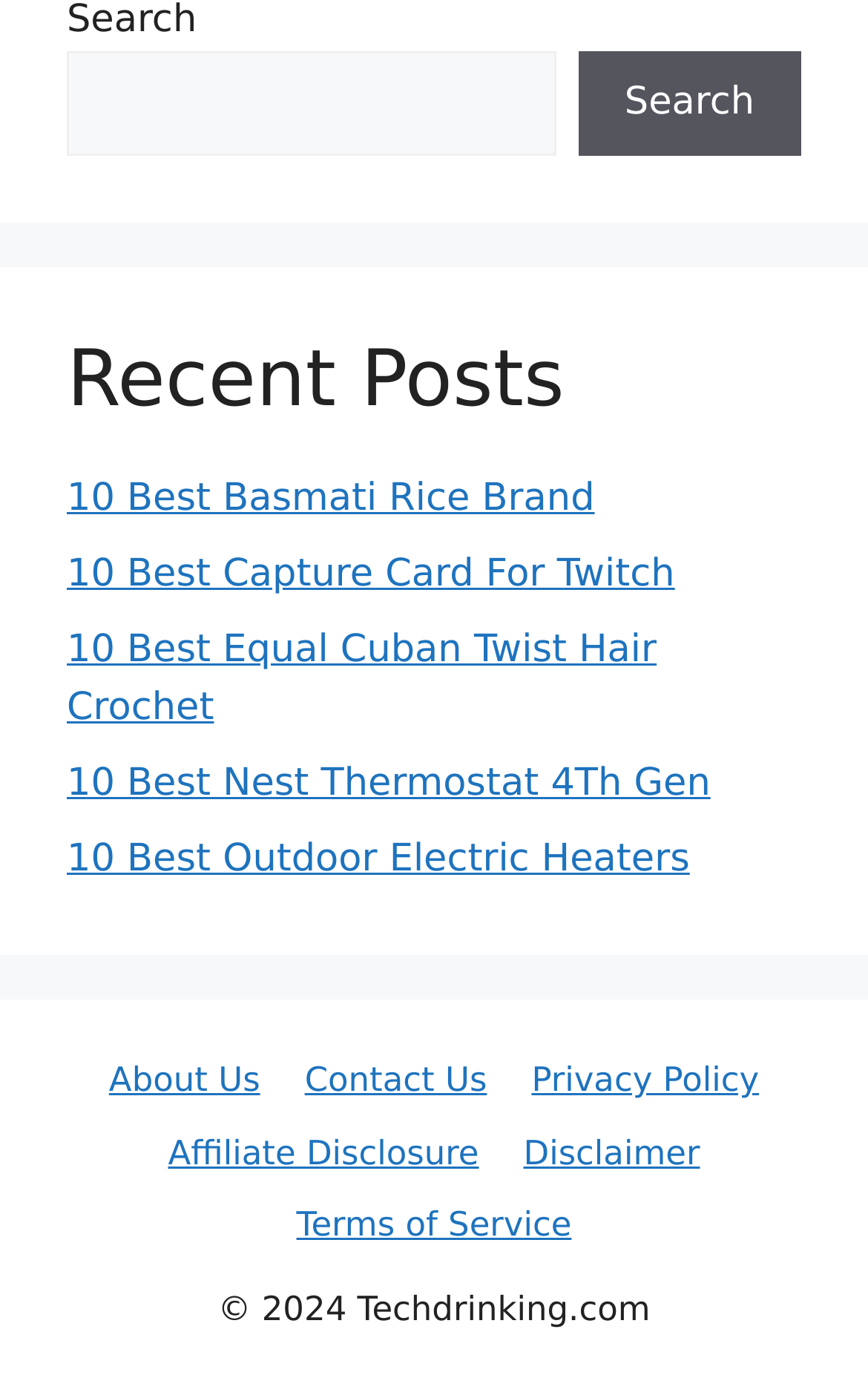Determine the bounding box coordinates of the clickable element to achieve the following action: 'View unanswered posts'. Provide the coordinates as four float values between 0 and 1, formatted as [left, top, right, bottom].

None